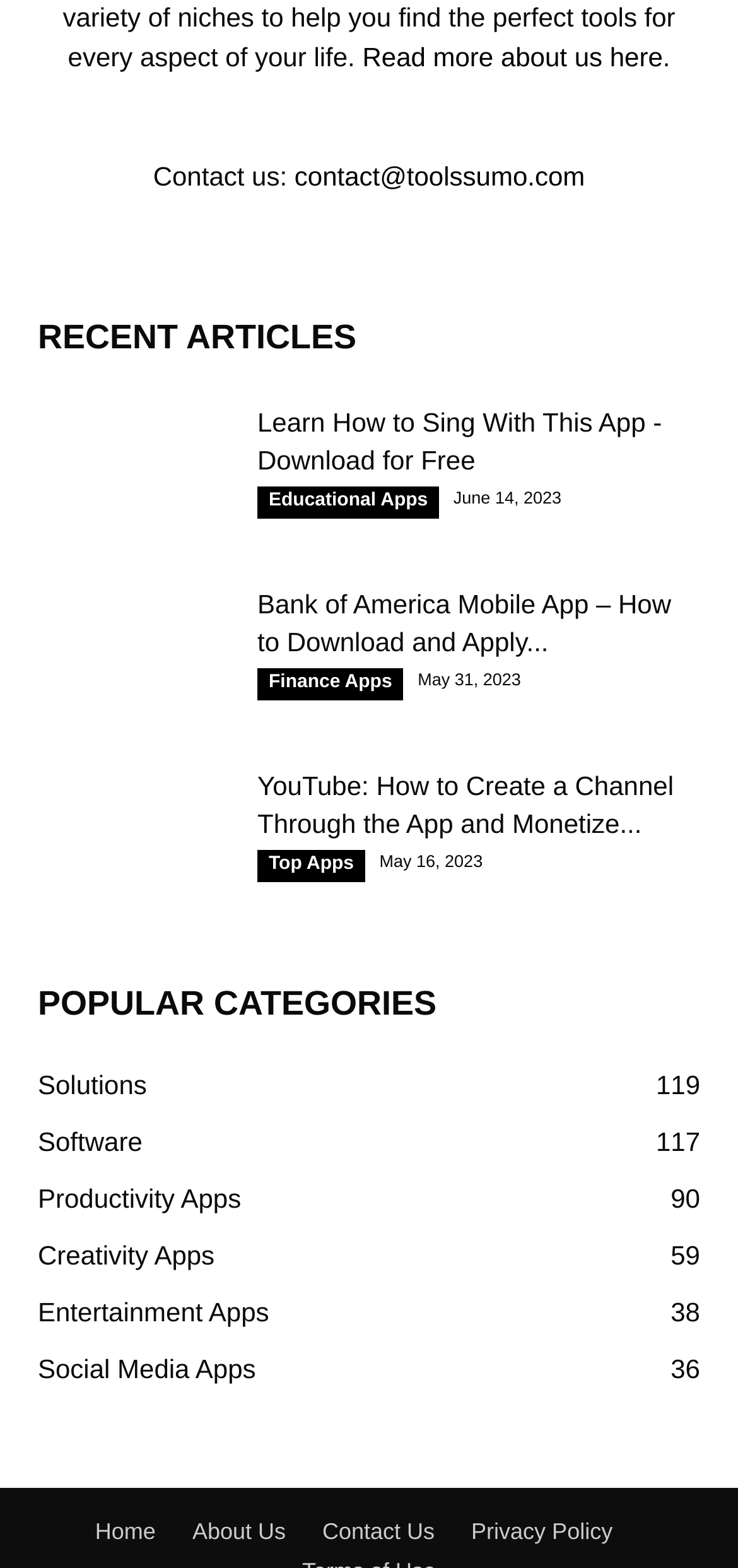When was the article 'Learn How to Sing With This App - Download for Free' published?
Based on the image, provide a one-word or brief-phrase response.

June 14, 2023